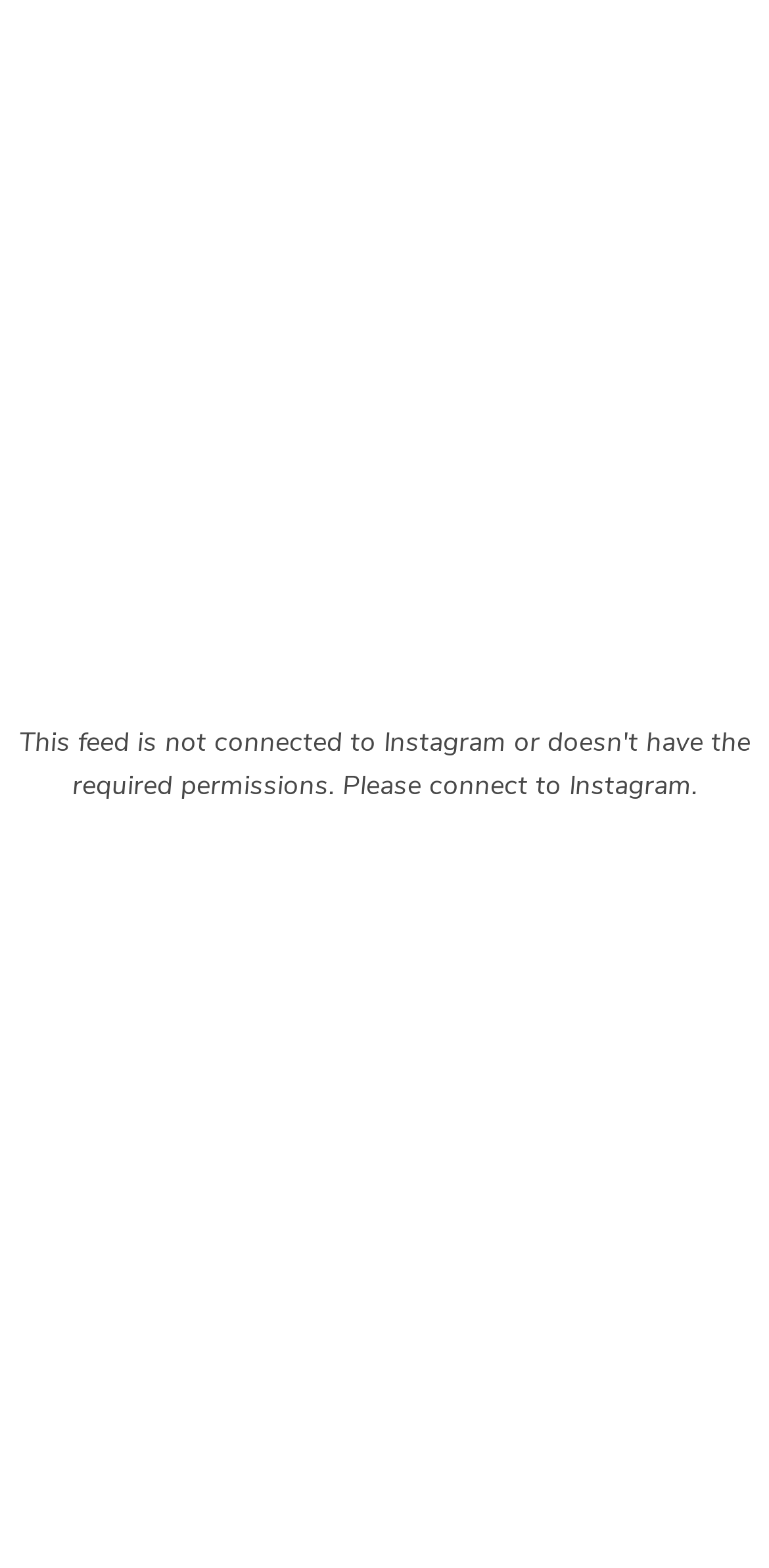What is the theme of the webpage?
Your answer should be a single word or phrase derived from the screenshot.

Home Decor